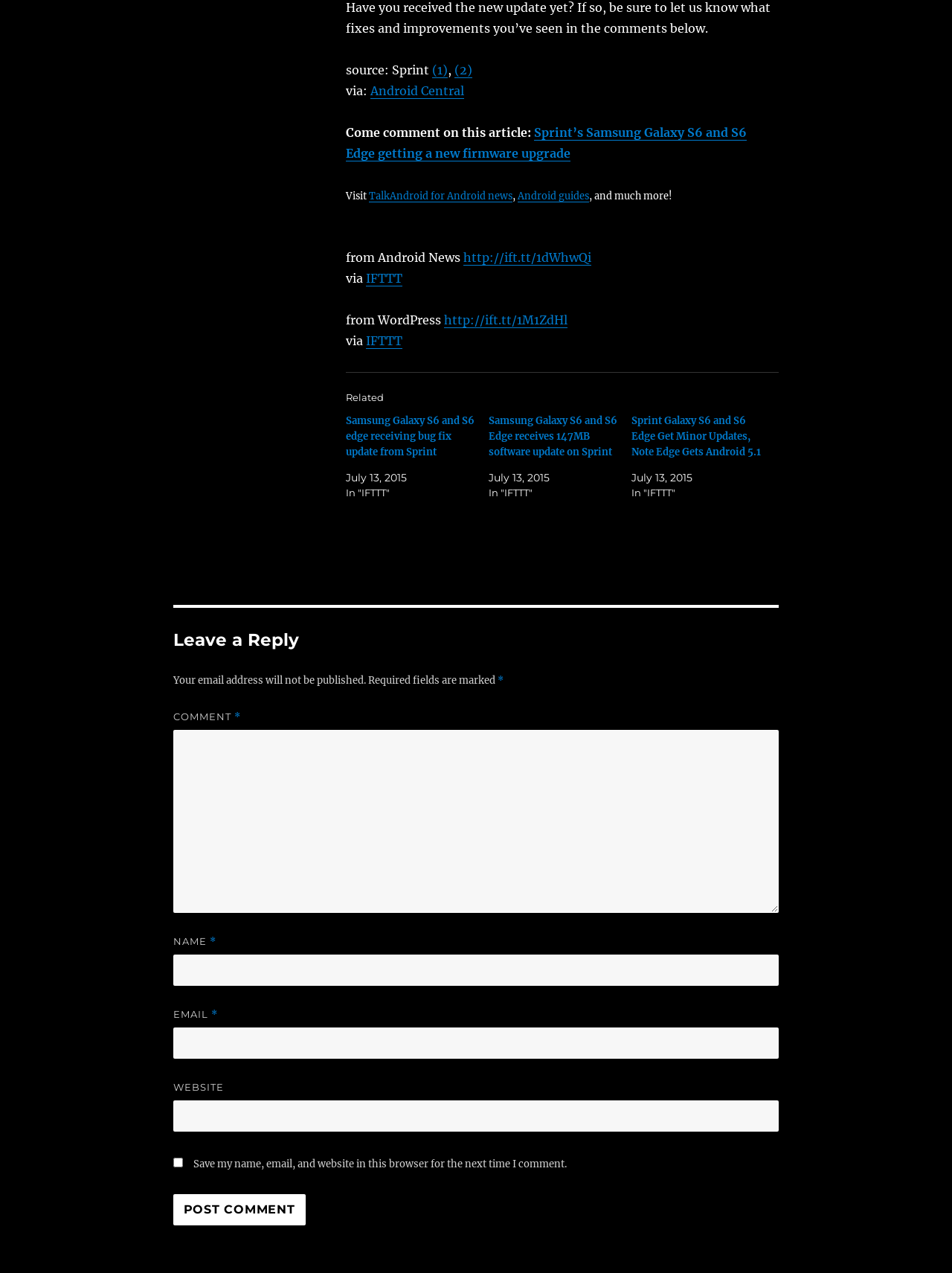Provide the bounding box coordinates of the HTML element this sentence describes: "parent_node: EMAIL * aria-describedby="email-notes" name="email"". The bounding box coordinates consist of four float numbers between 0 and 1, i.e., [left, top, right, bottom].

[0.182, 0.807, 0.818, 0.831]